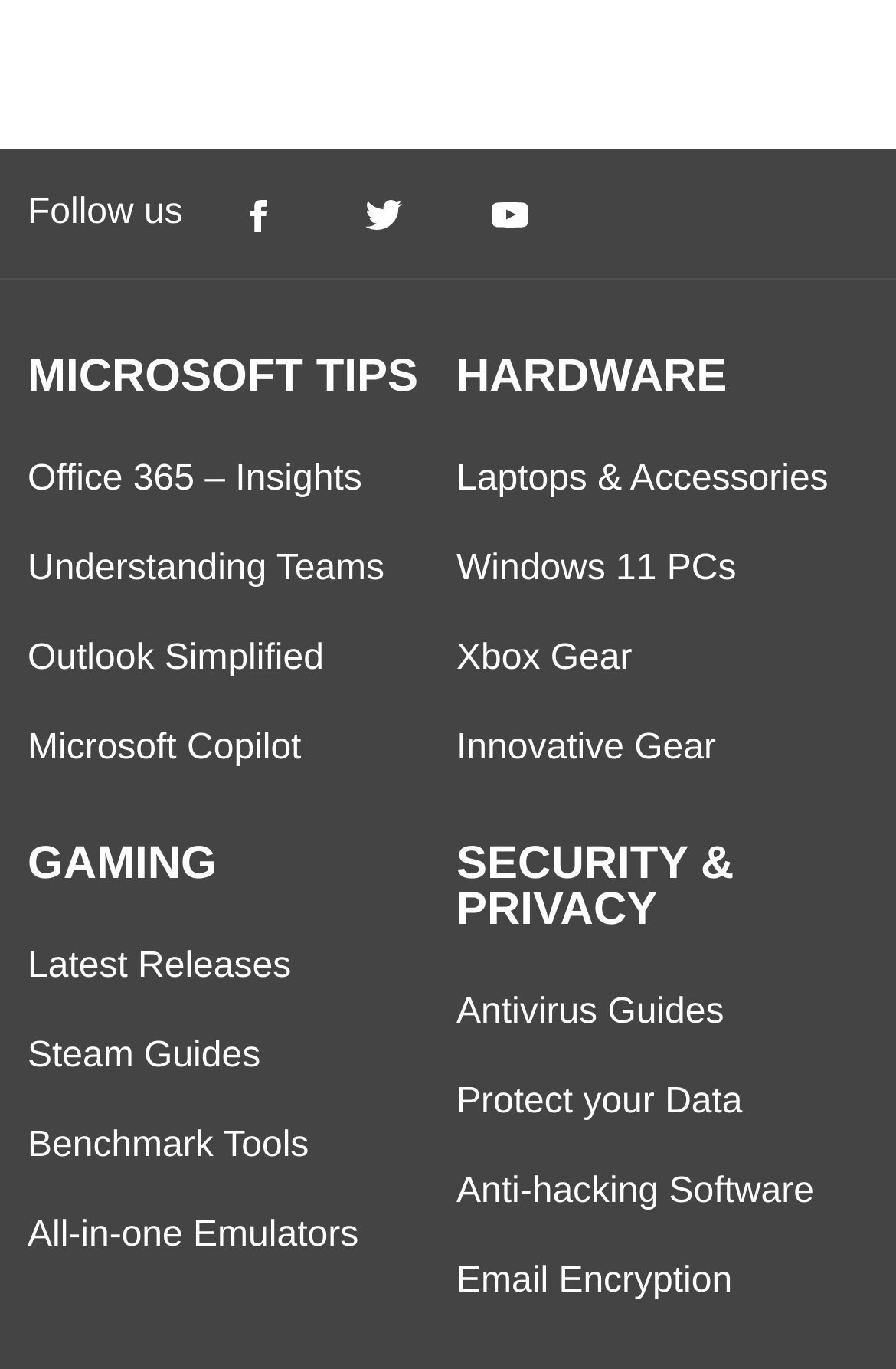What type of products are listed under 'HARDWARE'?
Utilize the image to construct a detailed and well-explained answer.

The question asks about the type of products listed under the 'HARDWARE' category. By analyzing the links under this category, we can see that they are related to laptops, PCs, and gaming gear, such as 'Laptops & Accessories', 'Windows 11 PCs', and 'Xbox Gear'.